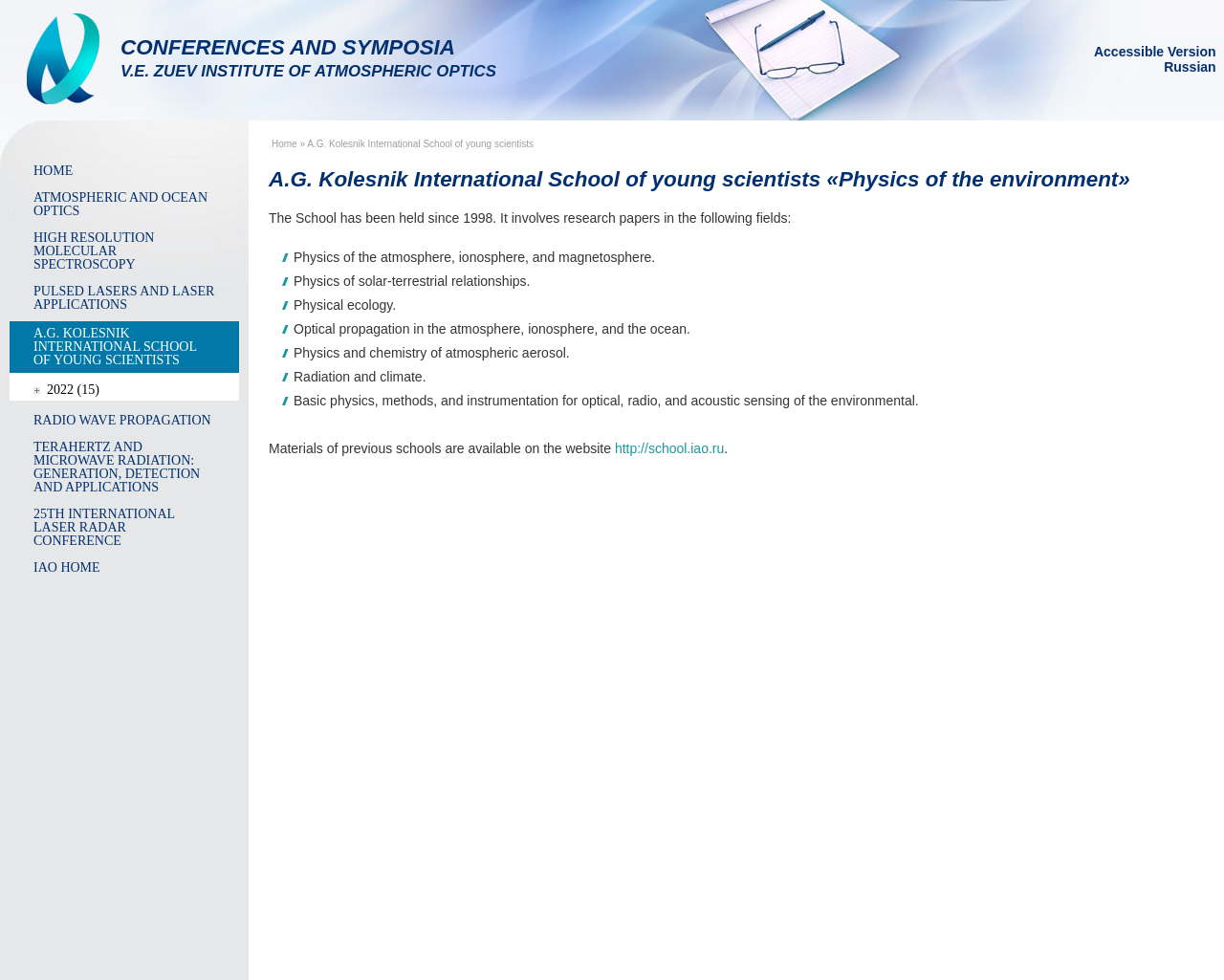Locate the bounding box coordinates of the item that should be clicked to fulfill the instruction: "Learn more about the A.G. Kolesnik International School of young scientists".

[0.22, 0.171, 0.984, 0.197]